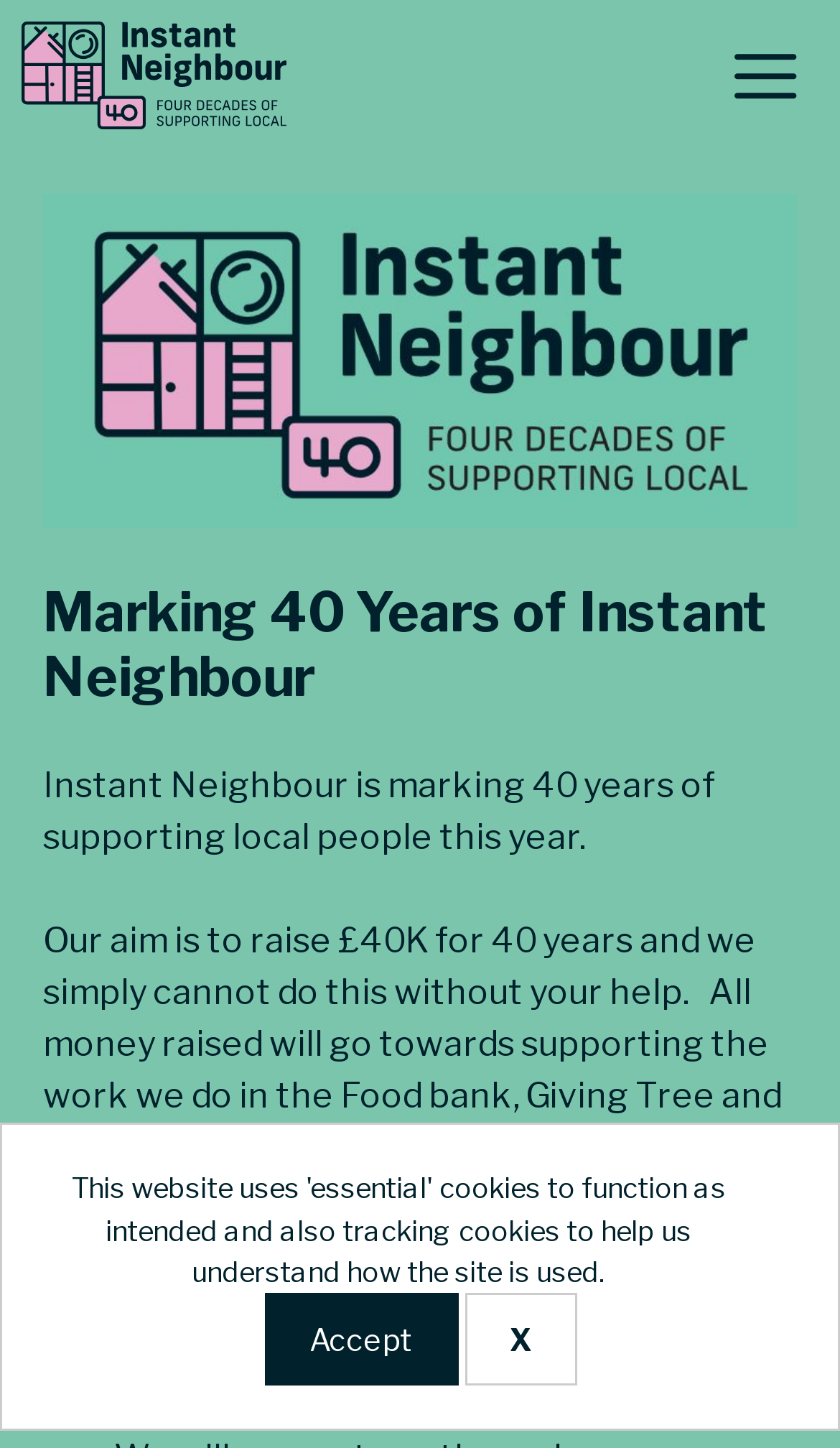What is the purpose of the funds raised?
Kindly offer a comprehensive and detailed response to the question.

The purpose of the funds raised can be found in the text on the webpage, which states 'All money raised will go towards supporting the work we do in the Food bank, Giving Tree and the employability opportunities we offer.' This indicates that the funds will be used to support local people through various initiatives.